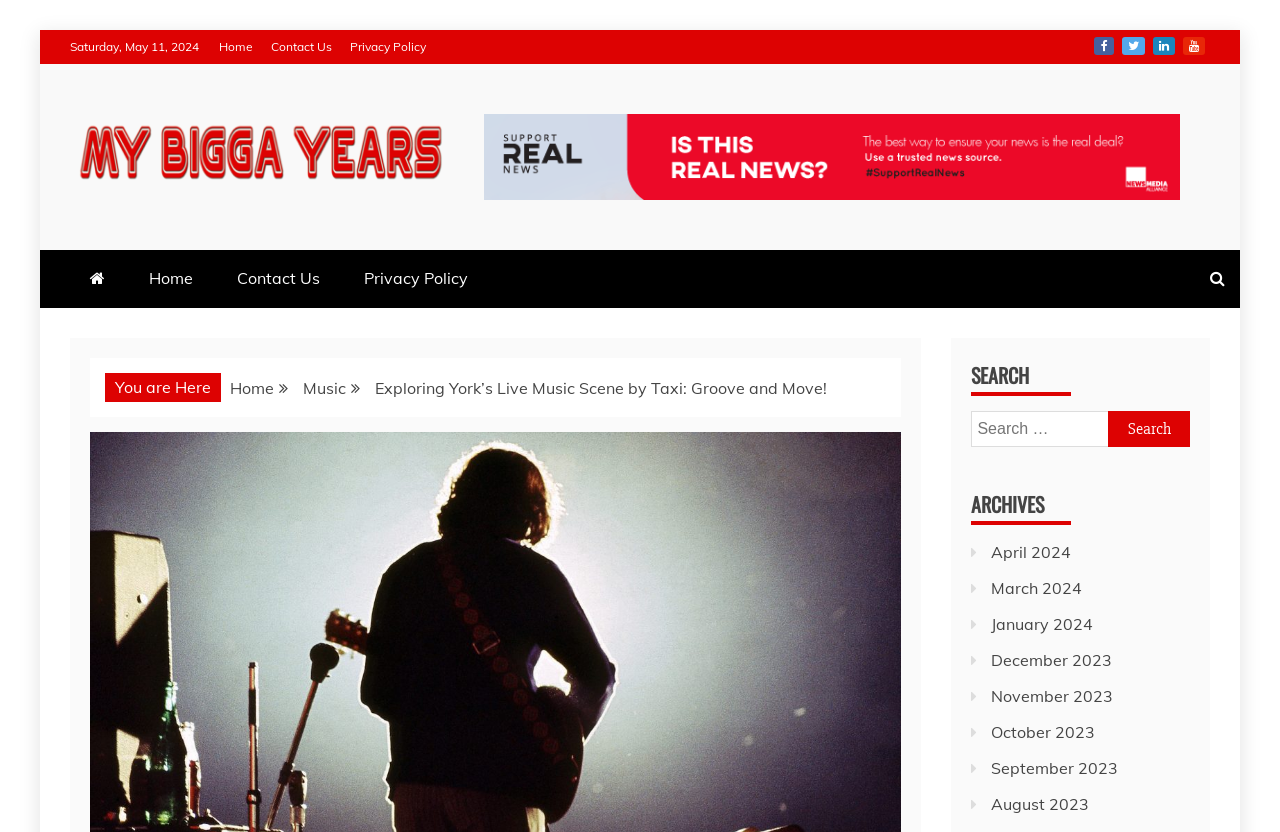Please determine the bounding box coordinates of the section I need to click to accomplish this instruction: "Search for something".

[0.759, 0.494, 0.93, 0.537]